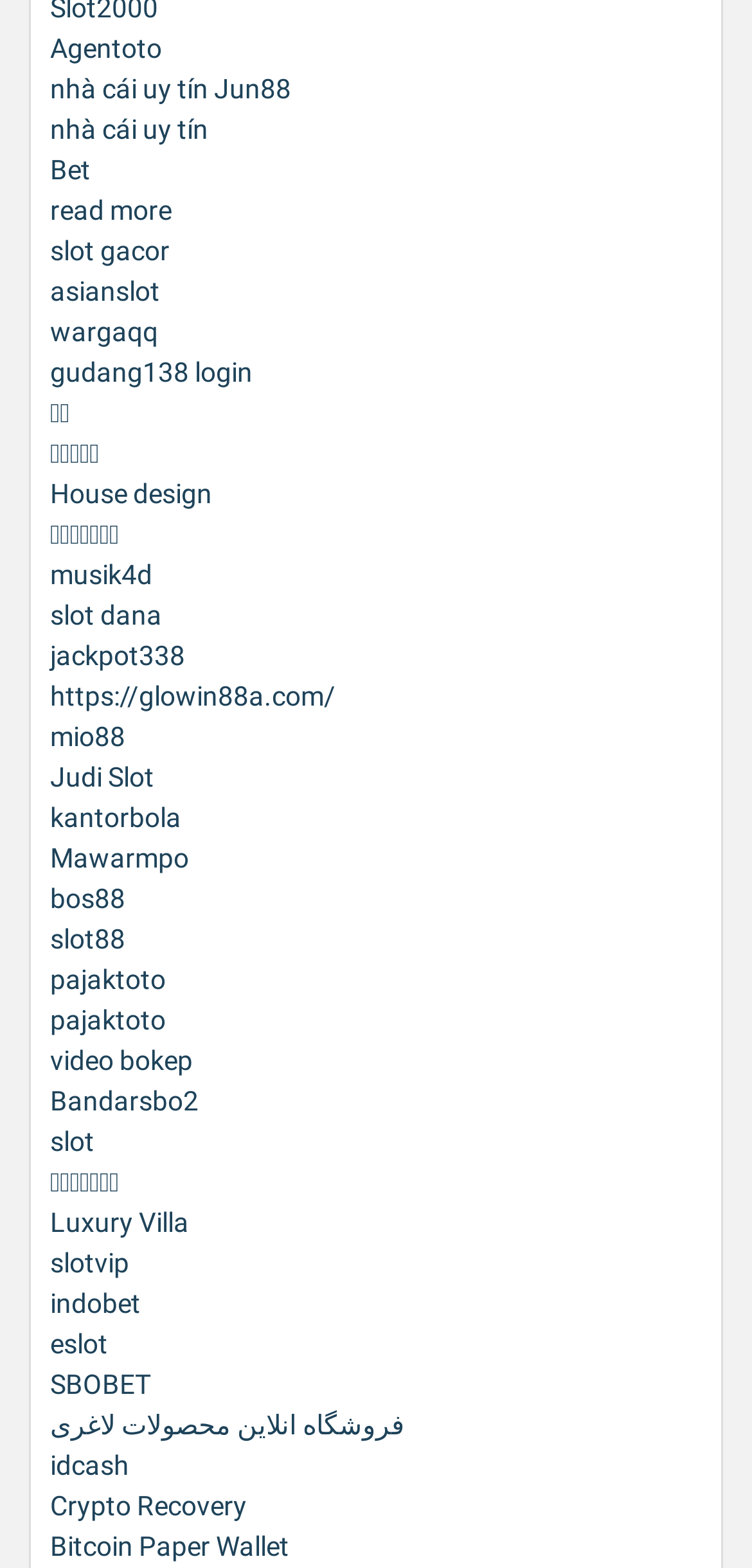Locate the bounding box coordinates of the clickable area needed to fulfill the instruction: "Visit nhà cái uy tín Jun88 website".

[0.067, 0.047, 0.387, 0.066]